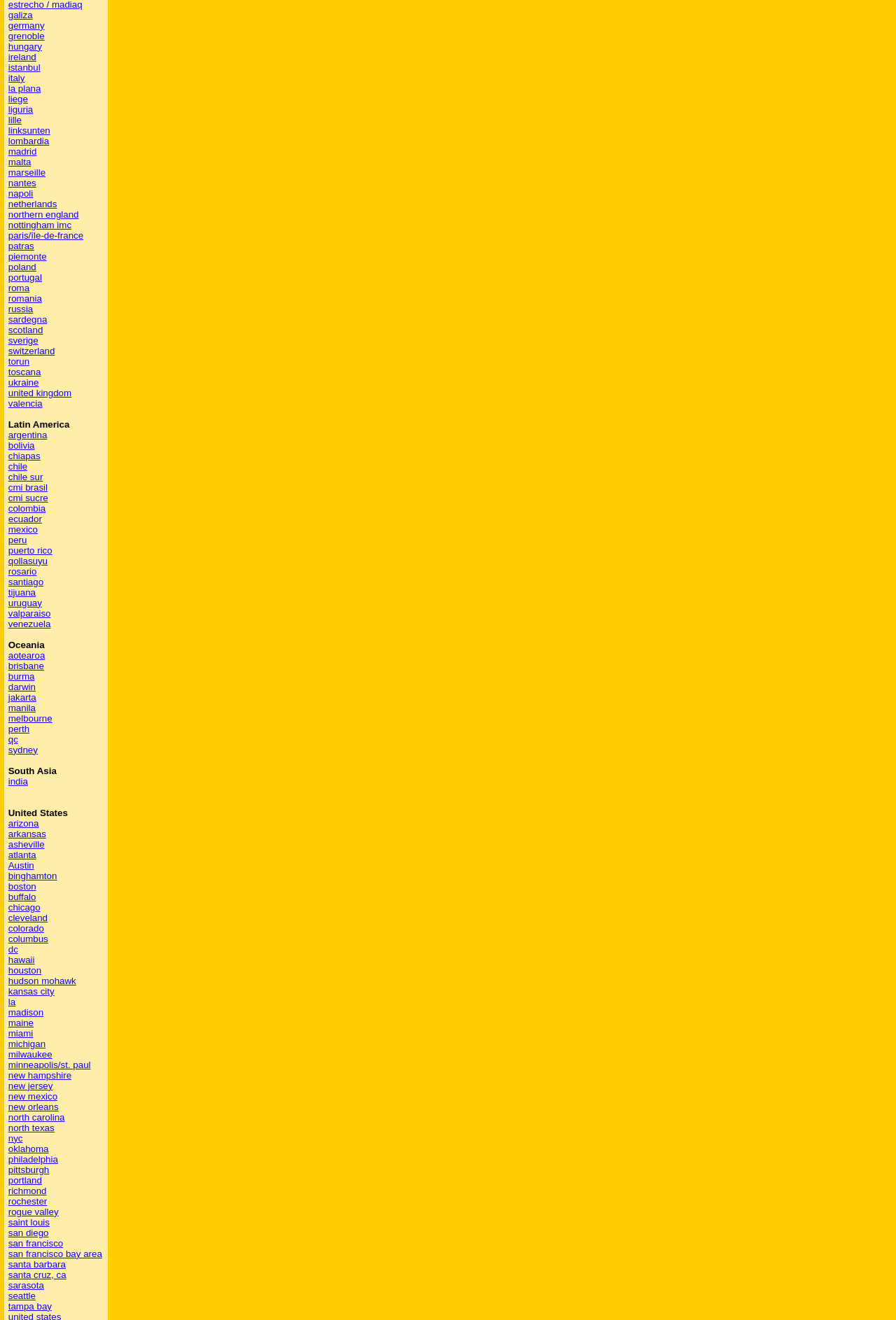What is the last link in the 'Europe' category?
Using the visual information from the image, give a one-word or short-phrase answer.

United Kingdom